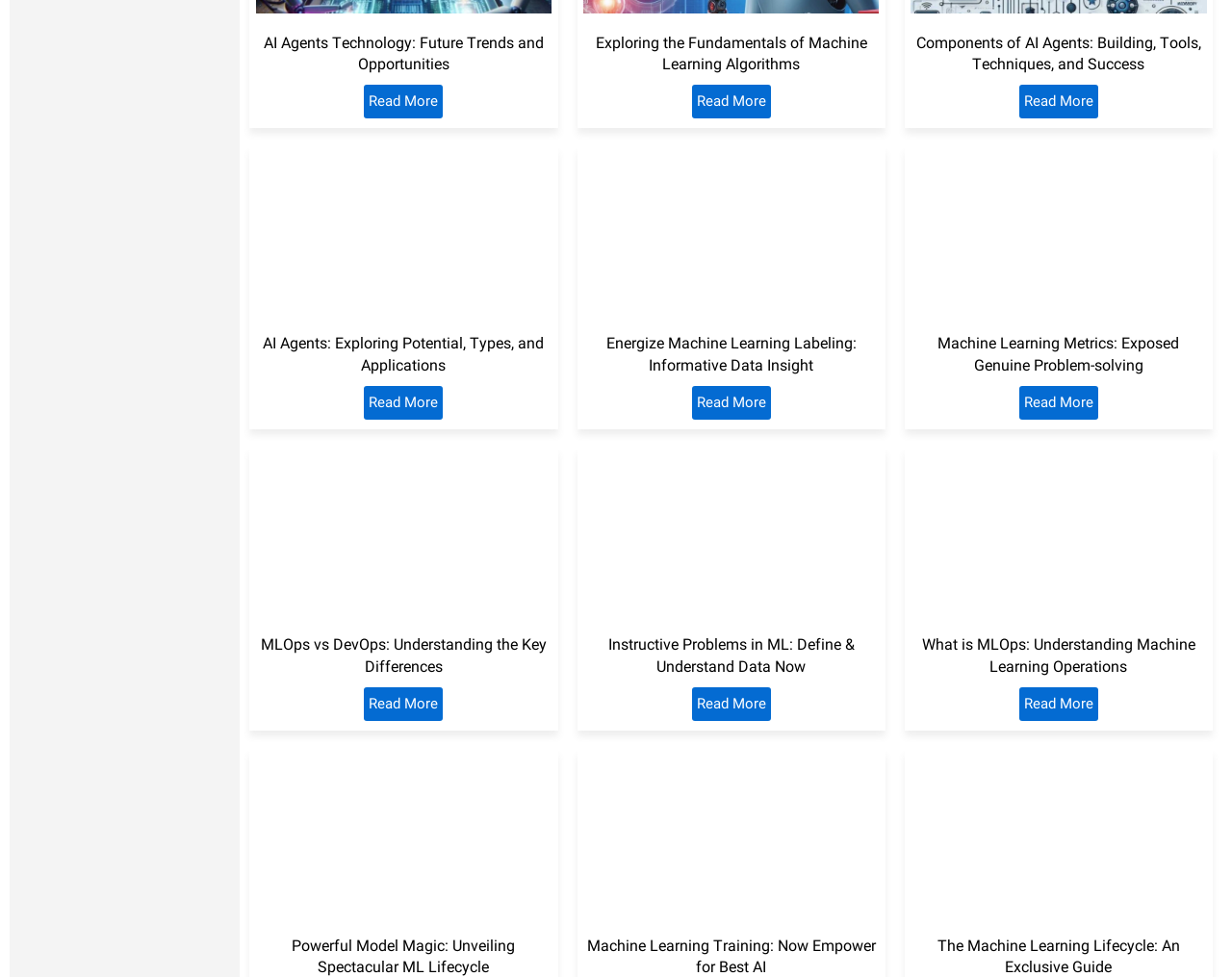Please provide a detailed answer to the question below by examining the image:
What is the main topic of this webpage?

Based on the headings and links on the webpage, it appears that the main topic is AI Agents Technology, which includes various subtopics such as machine learning algorithms, components of AI agents, and MLOps.